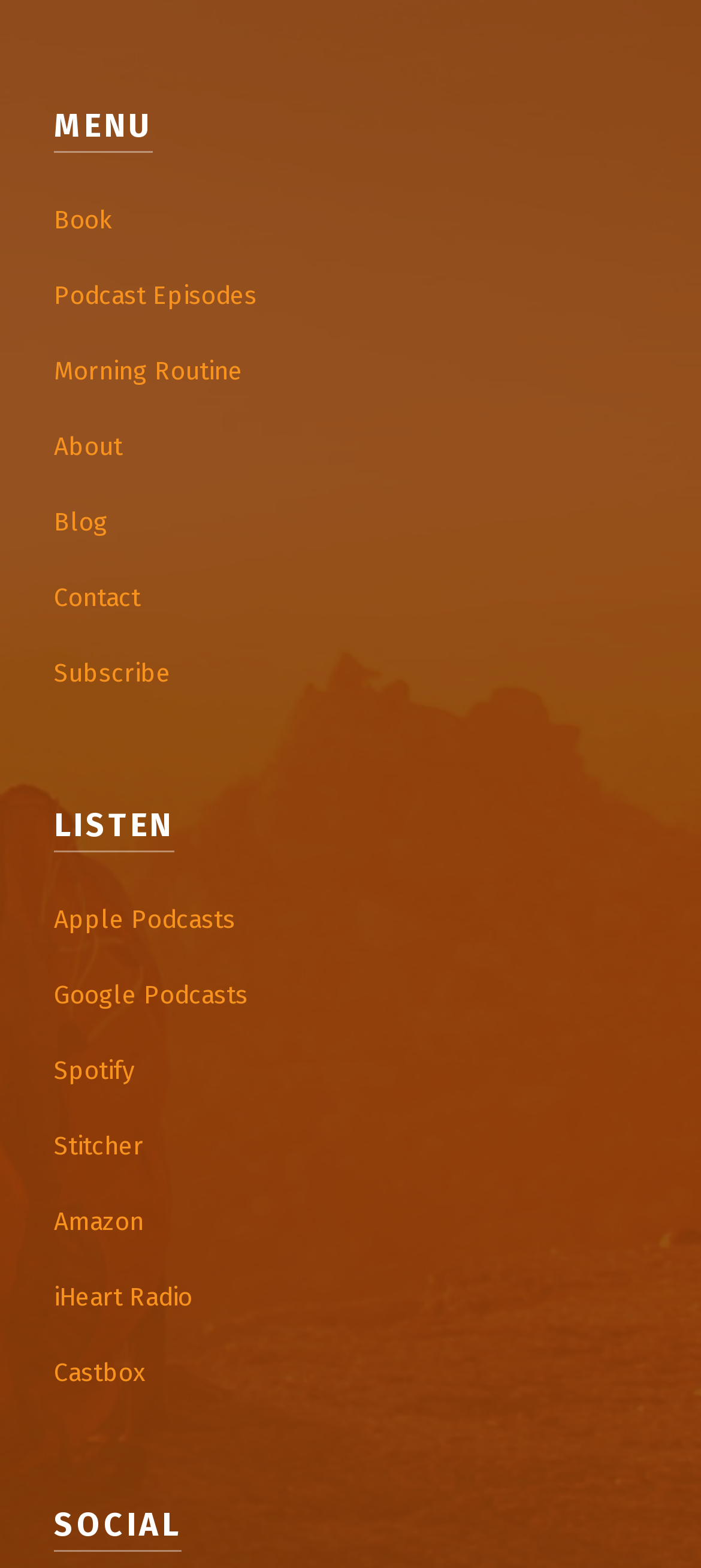Find the bounding box coordinates for the element that must be clicked to complete the instruction: "Listen on Apple Podcasts". The coordinates should be four float numbers between 0 and 1, indicated as [left, top, right, bottom].

[0.077, 0.577, 0.336, 0.596]